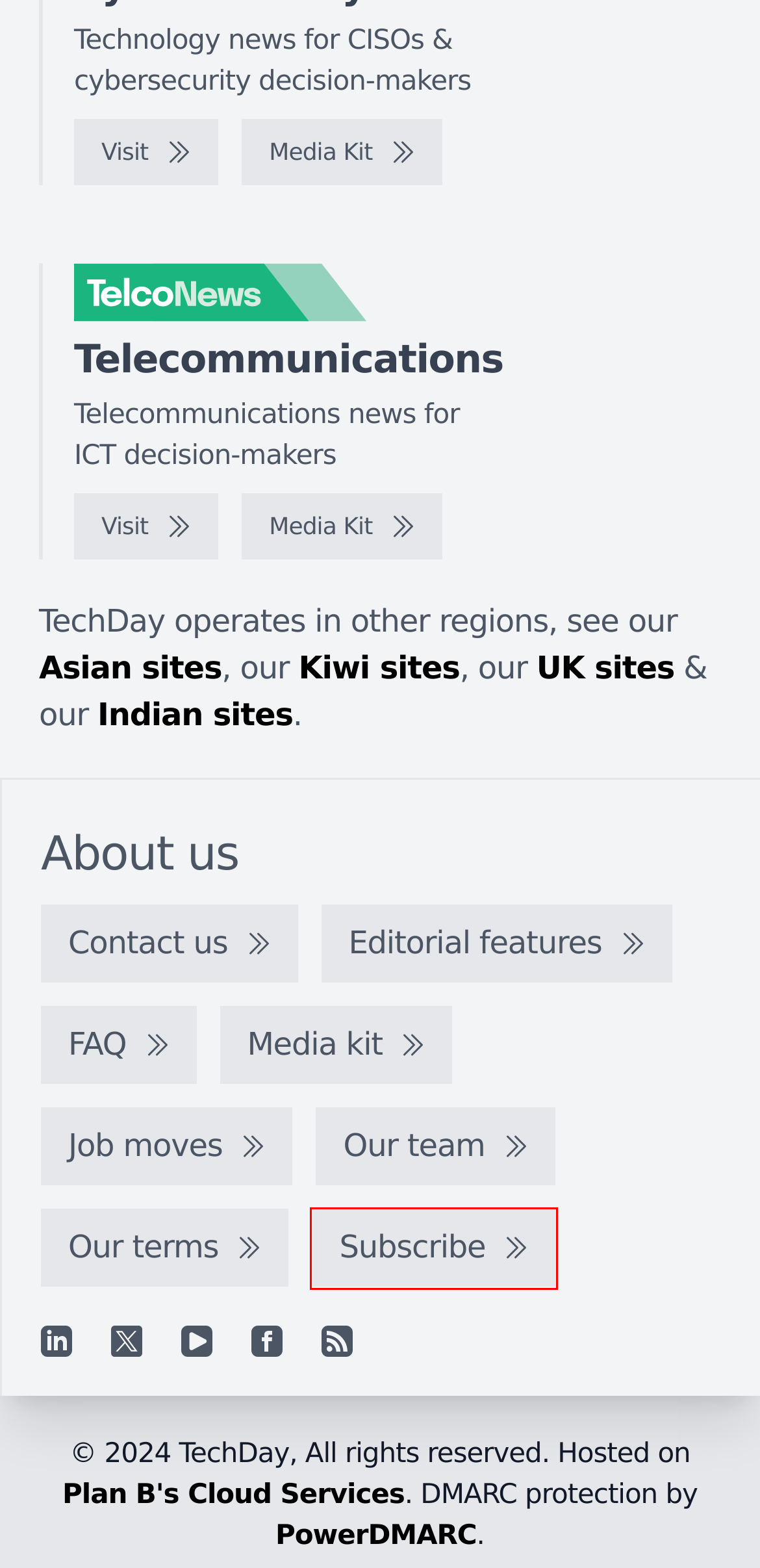Given a screenshot of a webpage featuring a red bounding box, identify the best matching webpage description for the new page after the element within the red box is clicked. Here are the options:
A. Hosted Data Centre, Server and Storage Solutions | Plan B
B. TelcoNews Australia - Media kit
C. IT Brief Australia
D. Join our mailing list
E. Free DMARC Analyzer | DMARC Monitoring Service
F. TelcoNews Australia - Telecommunications news for ICT decision-makers
G. TechDay UK - The United Kingdom's, technology news network
H. TechDay Asia - Asia's technology news network

D